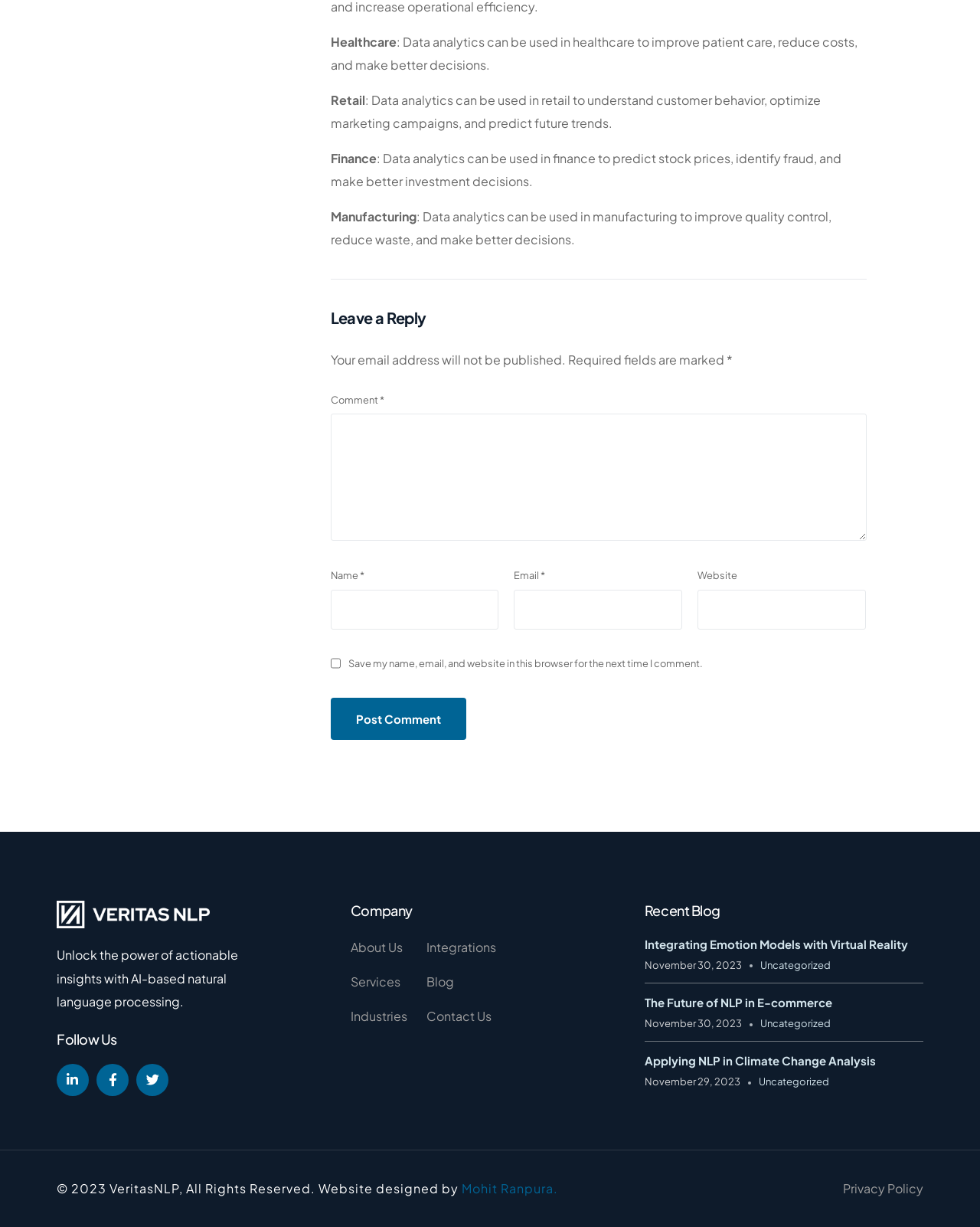What industries are mentioned on this webpage?
Please interpret the details in the image and answer the question thoroughly.

I found these industries mentioned on the webpage by looking at the static text elements with IDs 230, 233, 236, and 239, which are 'Healthcare', 'Retail', 'Finance', and 'Manufacturing' respectively.